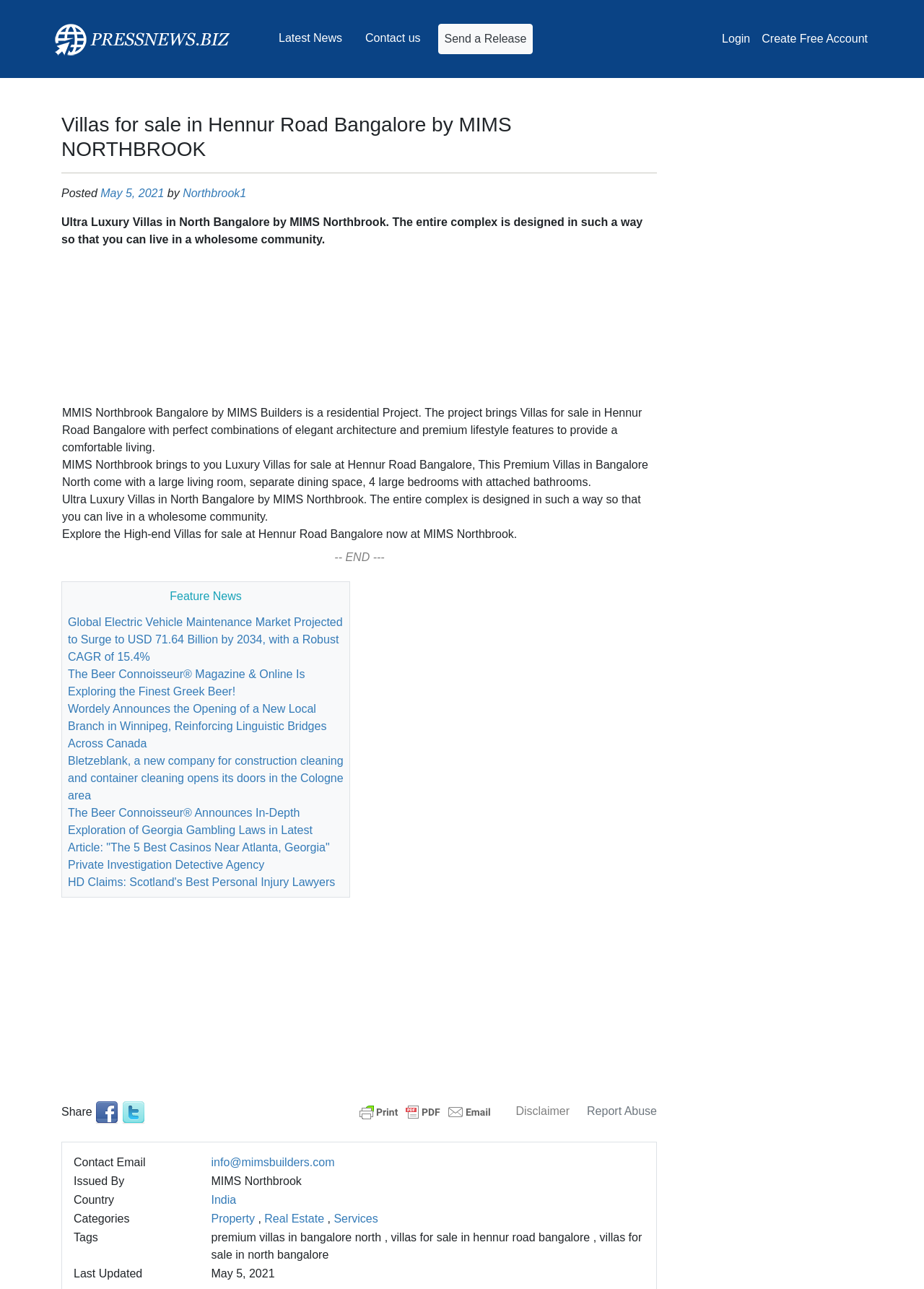Determine the bounding box for the described UI element: "Private Investigation Detective Agency".

[0.073, 0.666, 0.286, 0.676]